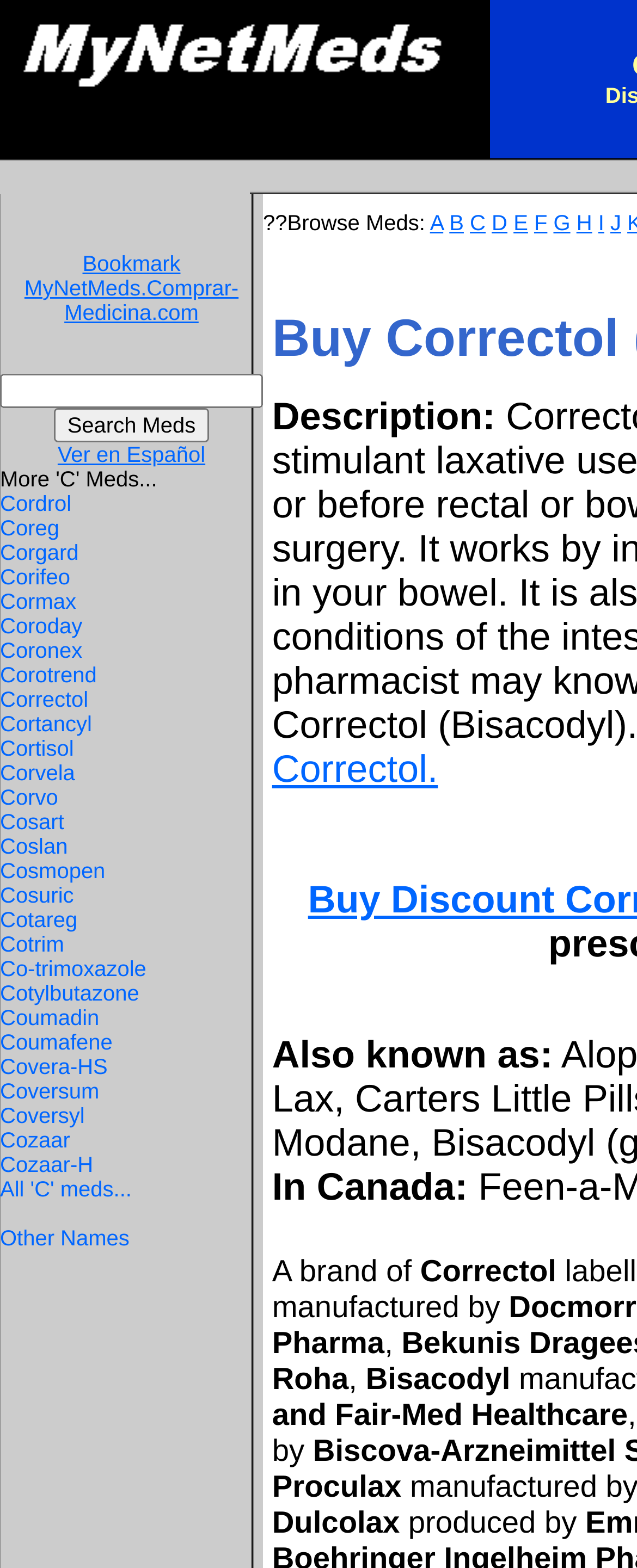Determine the heading of the webpage and extract its text content.

Buy Correctol (Bisacodyl)